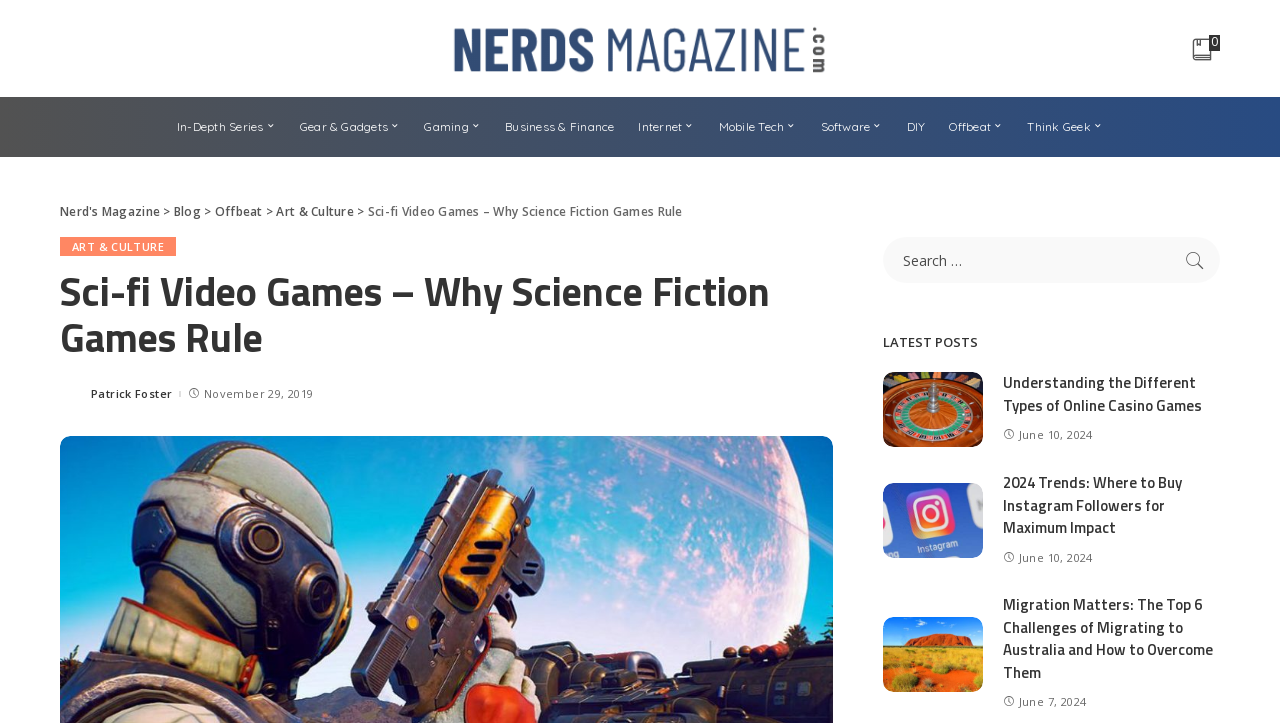Please give a concise answer to this question using a single word or phrase: 
What is the topic of the main article?

Sci-fi Video Games